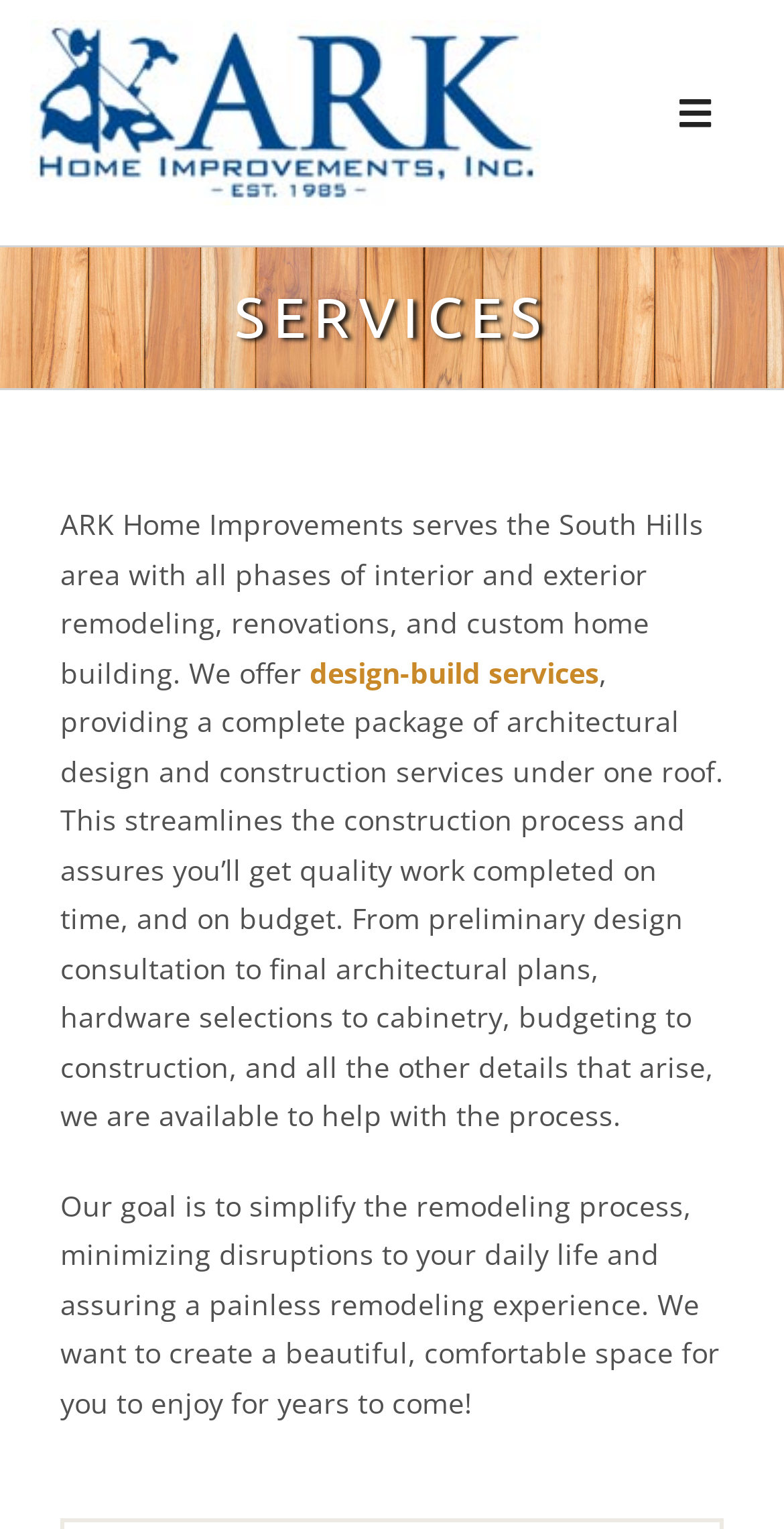Please identify the bounding box coordinates of the element that needs to be clicked to execute the following command: "Go to About page". Provide the bounding box using four float numbers between 0 and 1, formatted as [left, top, right, bottom].

[0.0, 0.134, 1.0, 0.193]